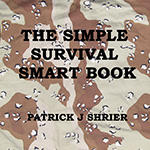Generate an in-depth description of the visual content.

The image features the cover of "The Simple Survival Smart Book," authored by Patrick J. Shrier. The cover showcases a camouflage pattern, suggesting themes of preparedness and survival. Prominently displayed in bold, black font is the book's title at the top, with the author's name positioned below it. This book likely serves as a practical guide on survival techniques and strategies, catering to those interested in enhancing their knowledge in outdoor preparedness and self-reliance.